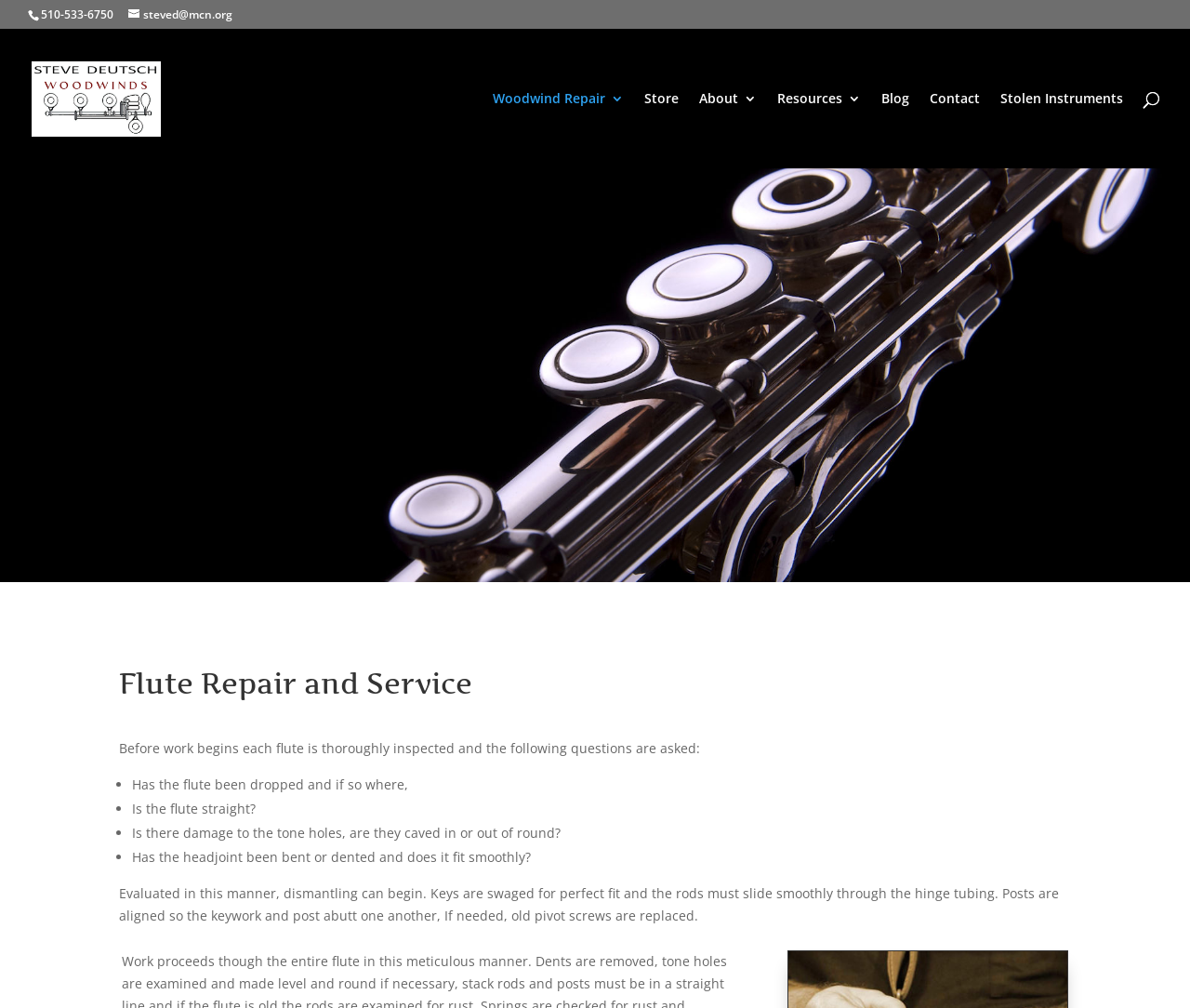Please identify the bounding box coordinates of the element that needs to be clicked to execute the following command: "Read the blog". Provide the bounding box using four float numbers between 0 and 1, formatted as [left, top, right, bottom].

[0.741, 0.091, 0.764, 0.167]